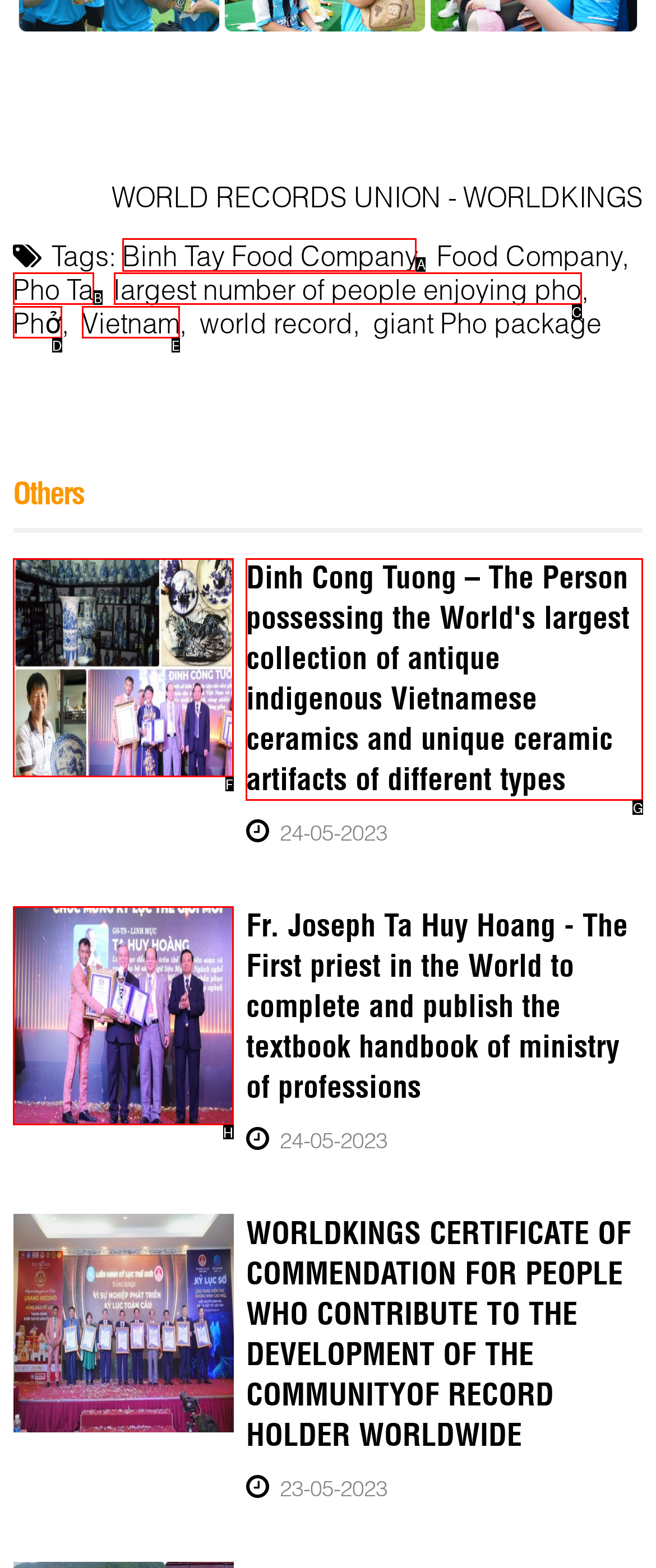Determine which HTML element should be clicked for this task: Click on the link to Binh Tay Food Company
Provide the option's letter from the available choices.

A